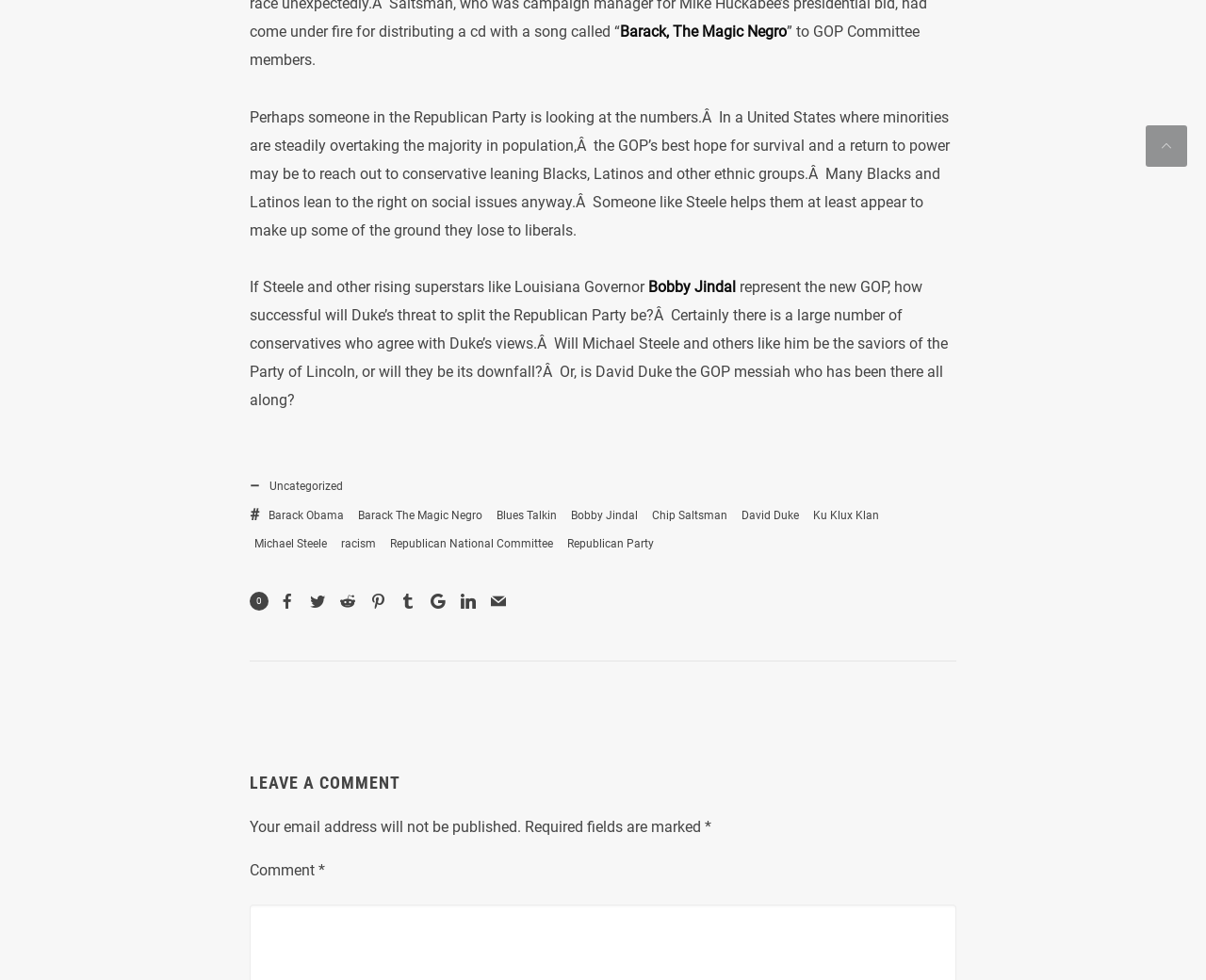What is the name of the Louisiana Governor mentioned in the article?
Please provide a comprehensive and detailed answer to the question.

The name of the Louisiana Governor mentioned in the article can be found in the text, which states 'Someone like Steele helps them at least appear to make up some of the ground they lose to liberals. If Steele and other rising superstars like Louisiana Governor Bobby Jindal represent the new GOP...'.